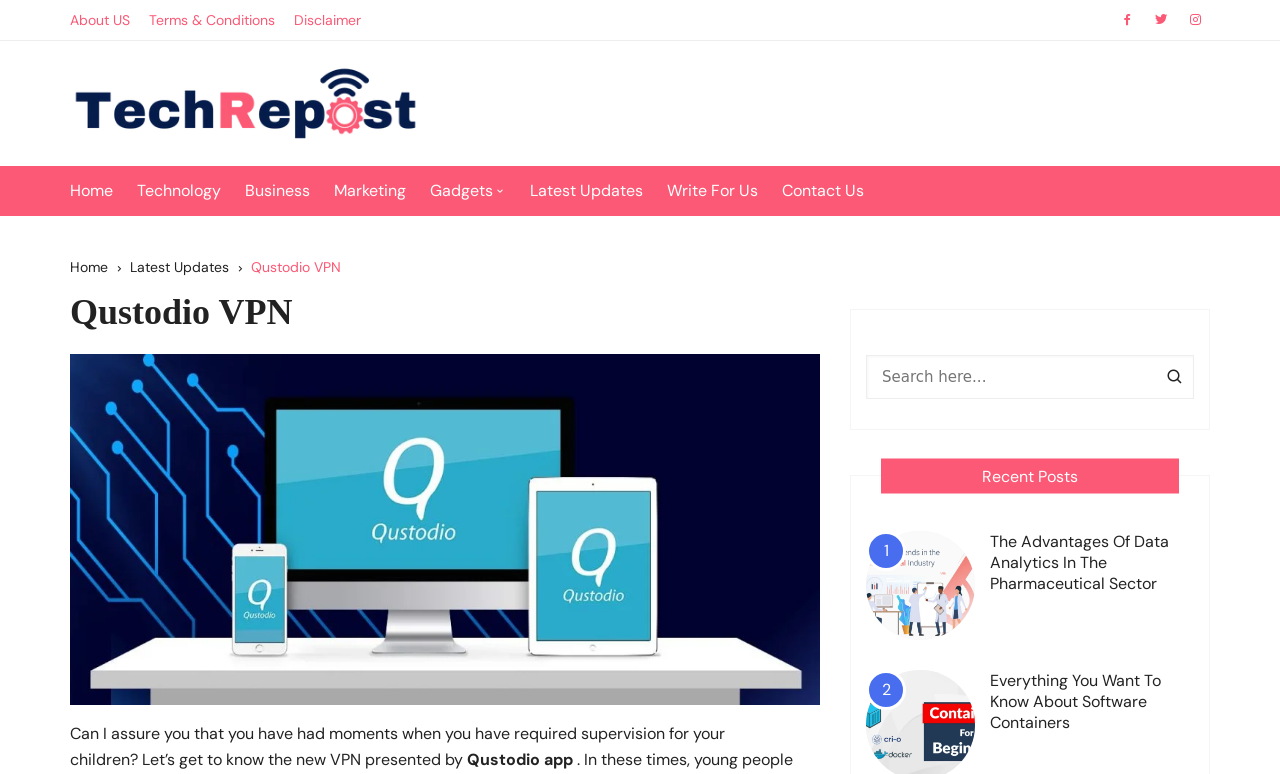What is the name of the VPN presented in this webpage?
Give a single word or phrase answer based on the content of the image.

Qustodio app